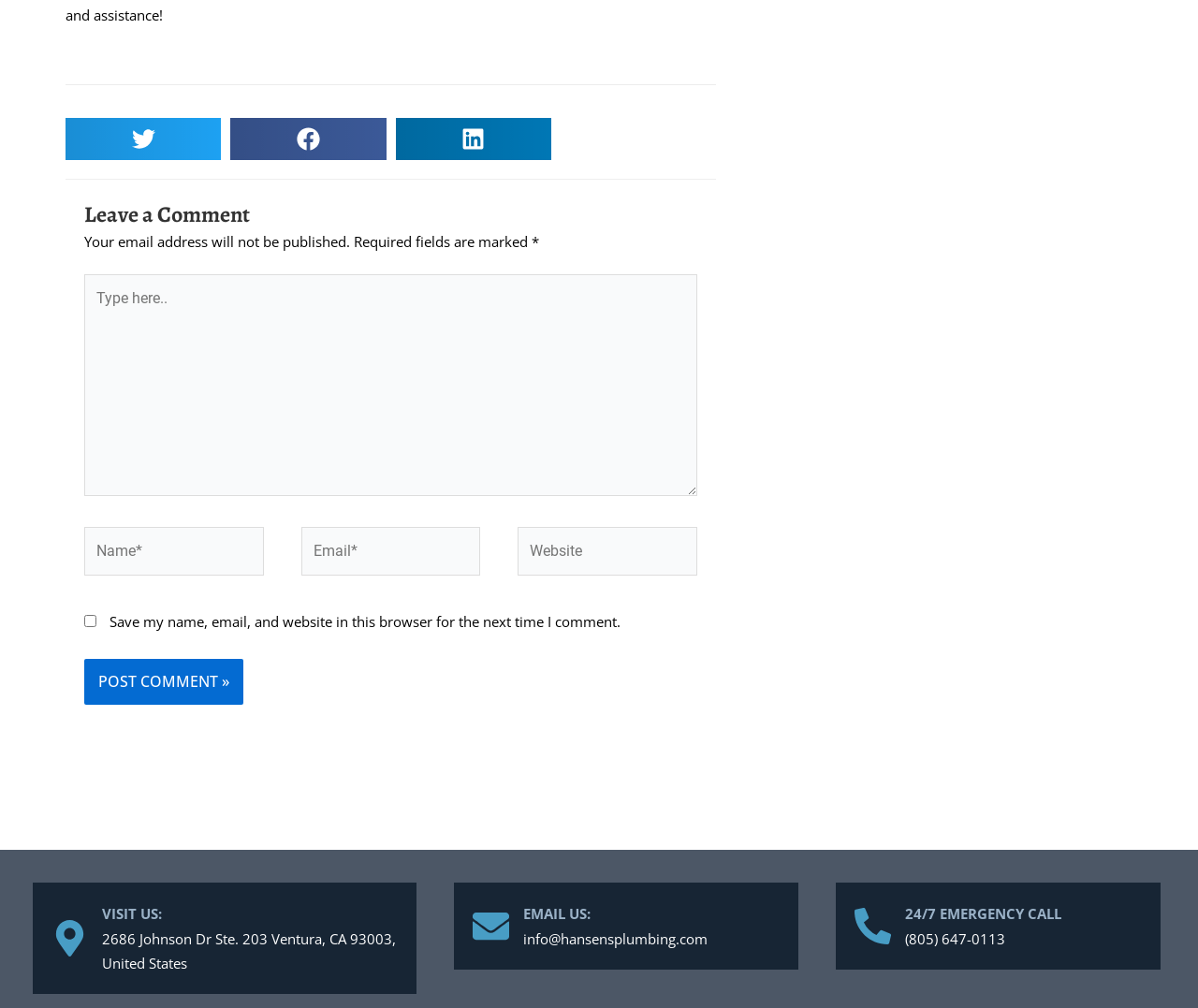Locate the bounding box coordinates of the region to be clicked to comply with the following instruction: "Post a comment". The coordinates must be four float numbers between 0 and 1, in the form [left, top, right, bottom].

[0.07, 0.653, 0.203, 0.699]